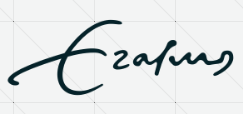What type of professional might use the signature 'Zafrus'? From the image, respond with a single word or brief phrase.

Creative professional or entrepreneur